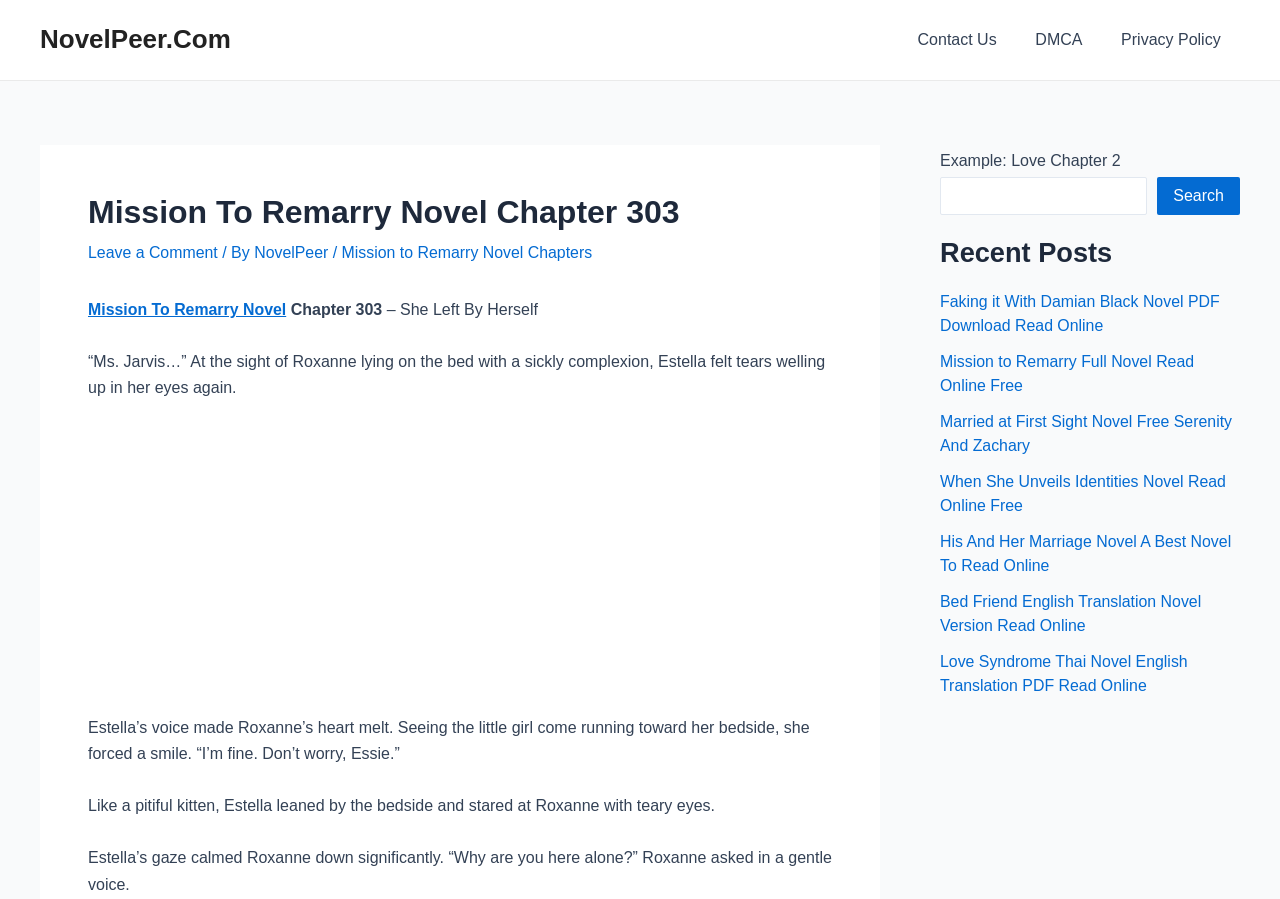Respond with a single word or phrase to the following question:
What is the current chapter number?

303